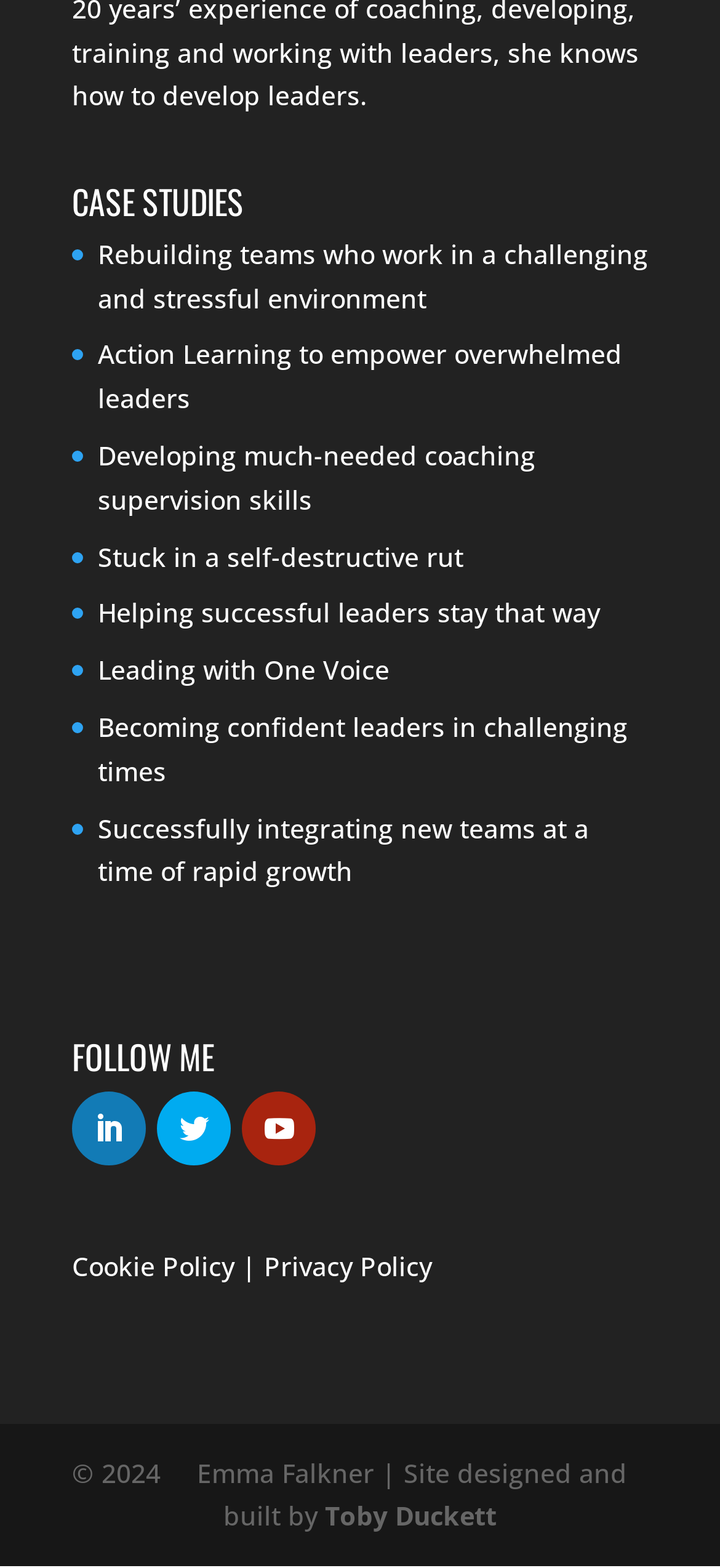Given the element description, predict the bounding box coordinates in the format (top-left x, top-left y, bottom-right x, bottom-right y). Make sure all values are between 0 and 1. Here is the element description: Leading with One Voice

[0.136, 0.416, 0.541, 0.438]